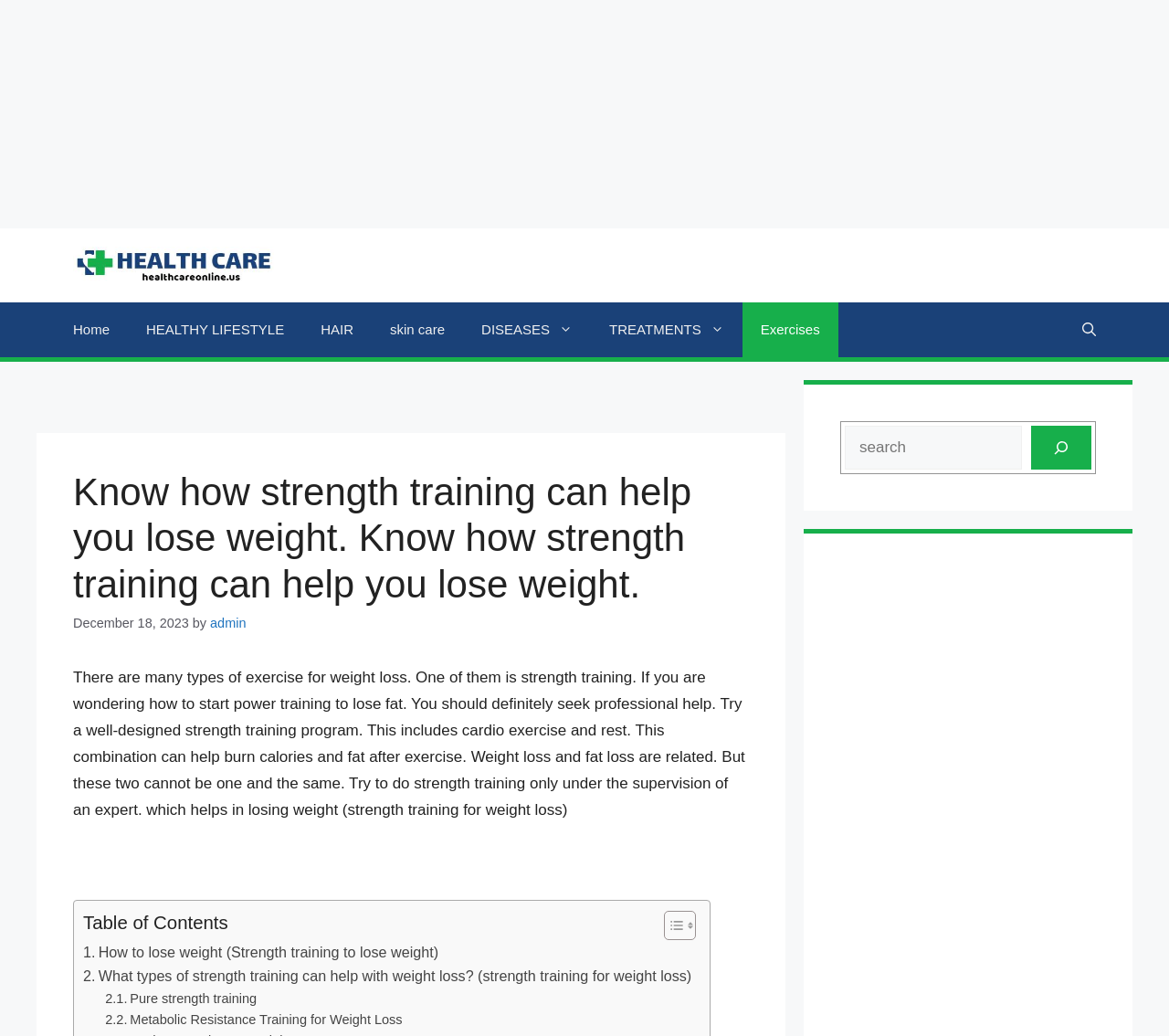Specify the bounding box coordinates for the region that must be clicked to perform the given instruction: "Learn about 'How to lose weight (Strength training to lose weight)'".

[0.071, 0.908, 0.375, 0.931]